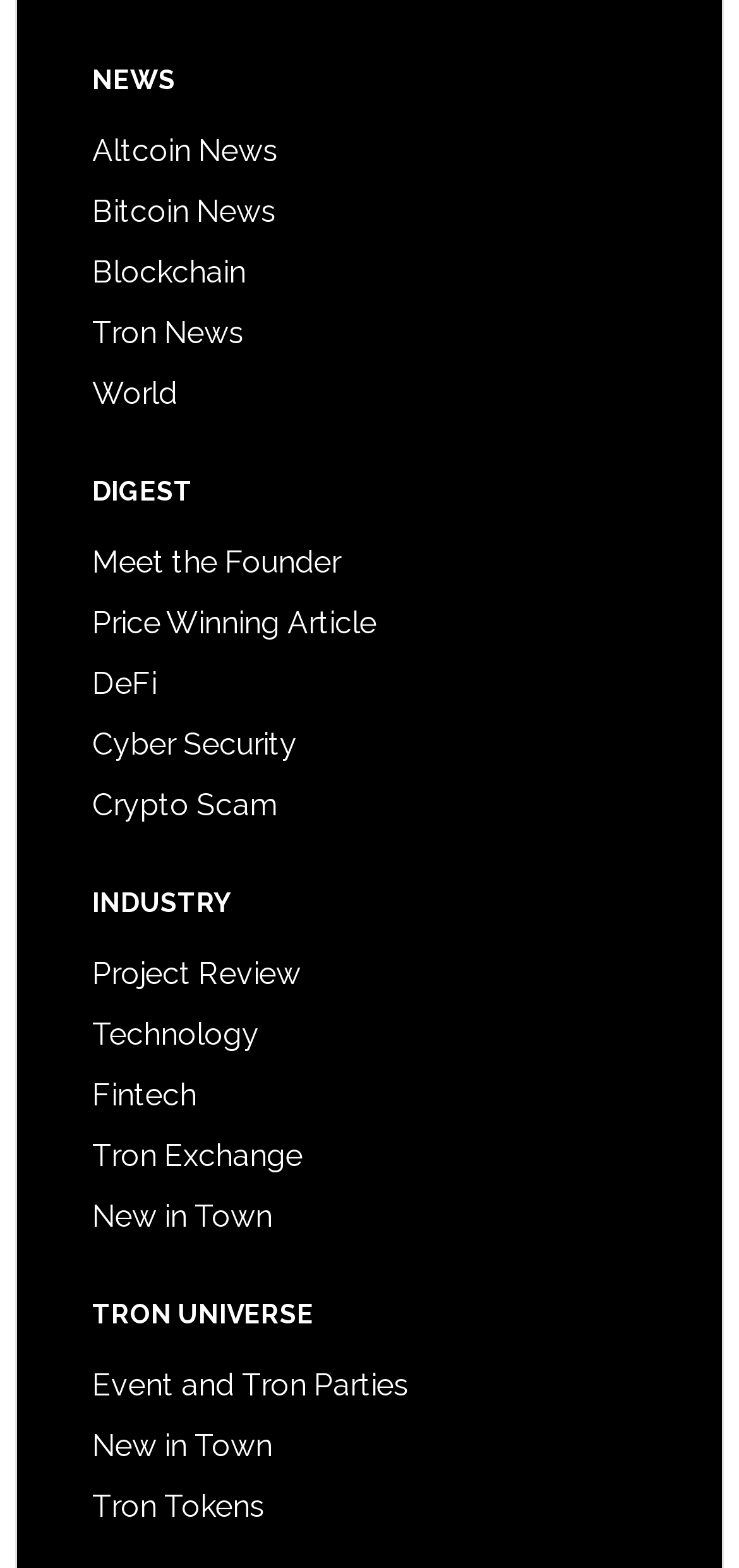Please specify the bounding box coordinates in the format (top-left x, top-left y, bottom-right x, bottom-right y), with values ranging from 0 to 1. Identify the bounding box for the UI component described as follows: World

[0.125, 0.24, 0.241, 0.263]